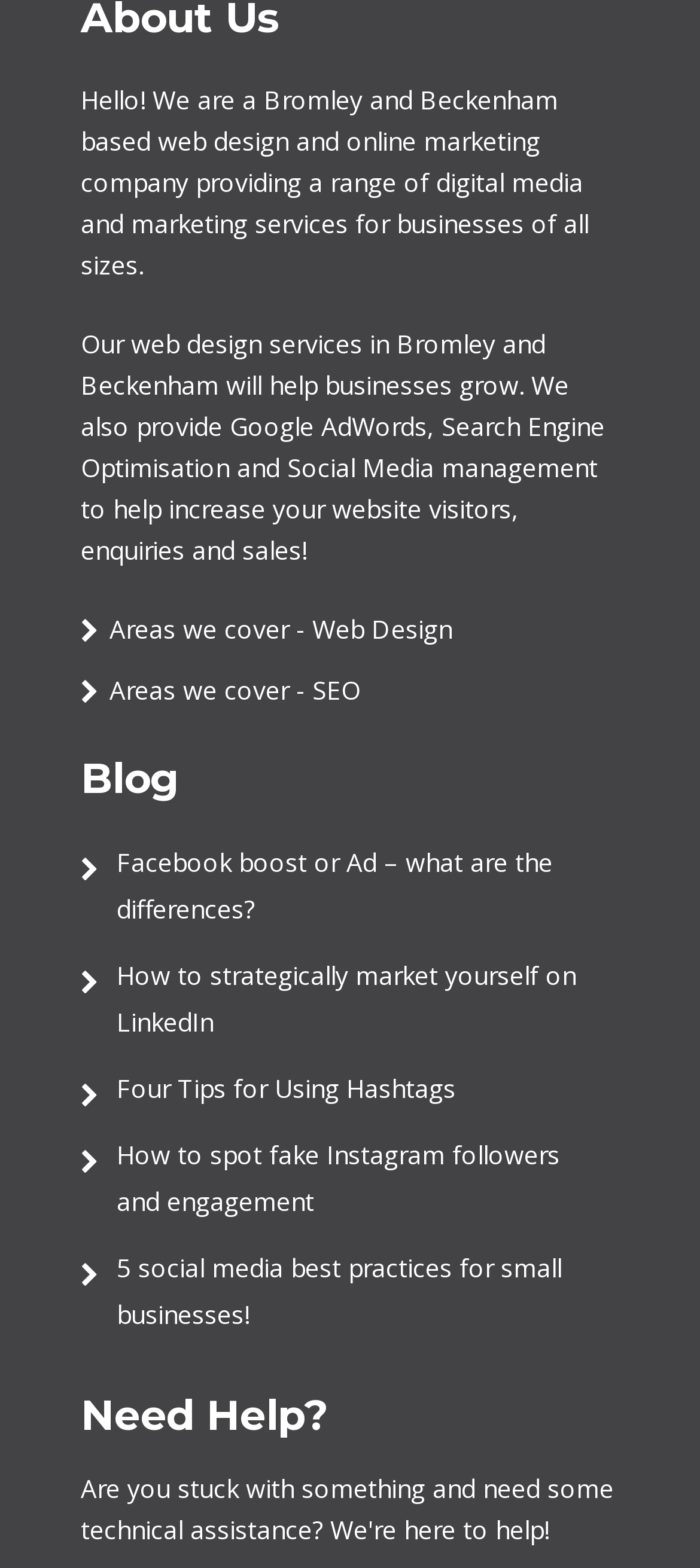What is the topic of the blog post?
Please provide a comprehensive answer based on the visual information in the image.

The topic of the blog post can be determined by reading the heading 'Facebook boost or Ad – what are the differences?' on the webpage.